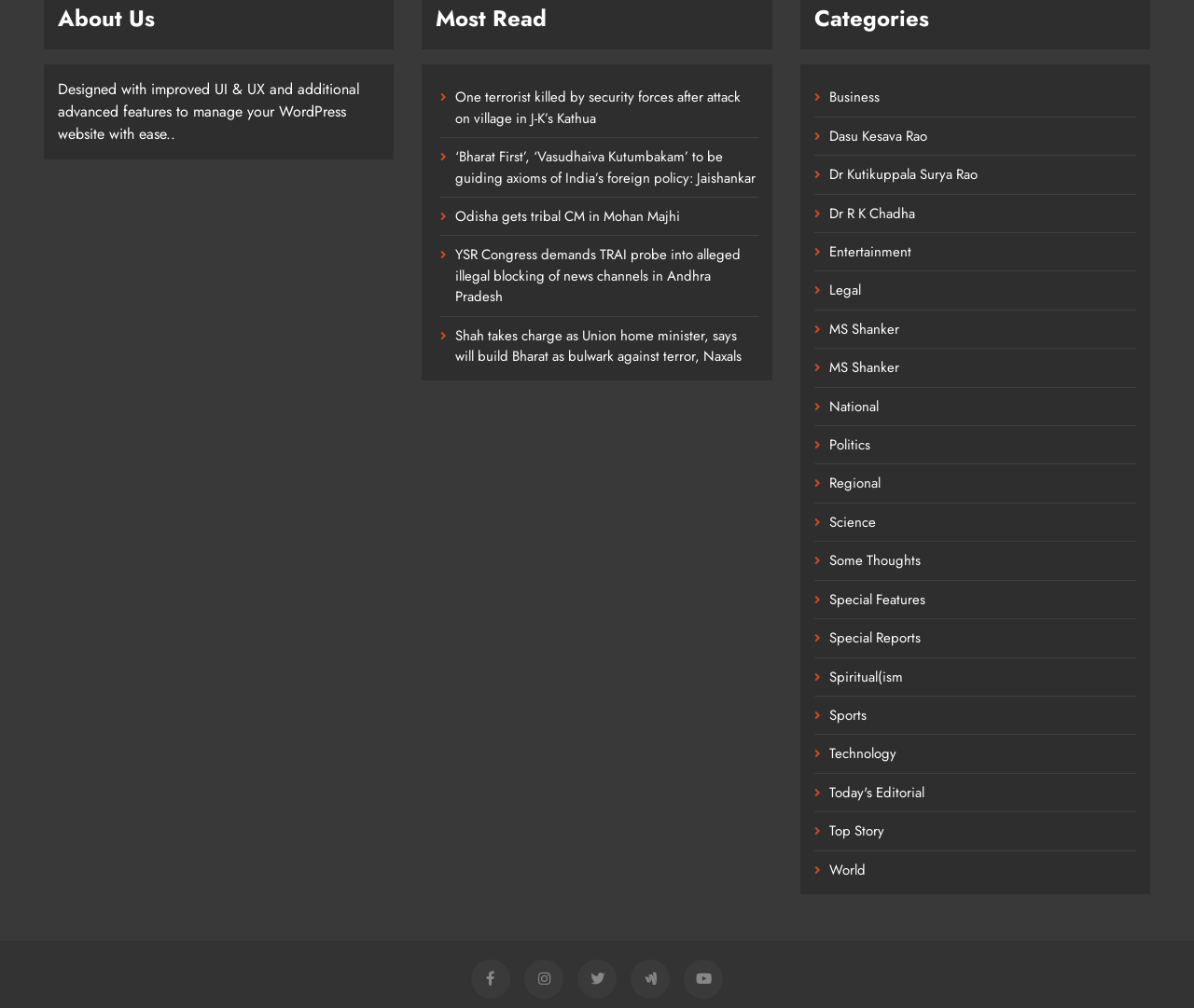Show the bounding box coordinates for the element that needs to be clicked to execute the following instruction: "Share on Facebook". Provide the coordinates in the form of four float numbers between 0 and 1, i.e., [left, top, right, bottom].

[0.395, 0.952, 0.427, 0.991]